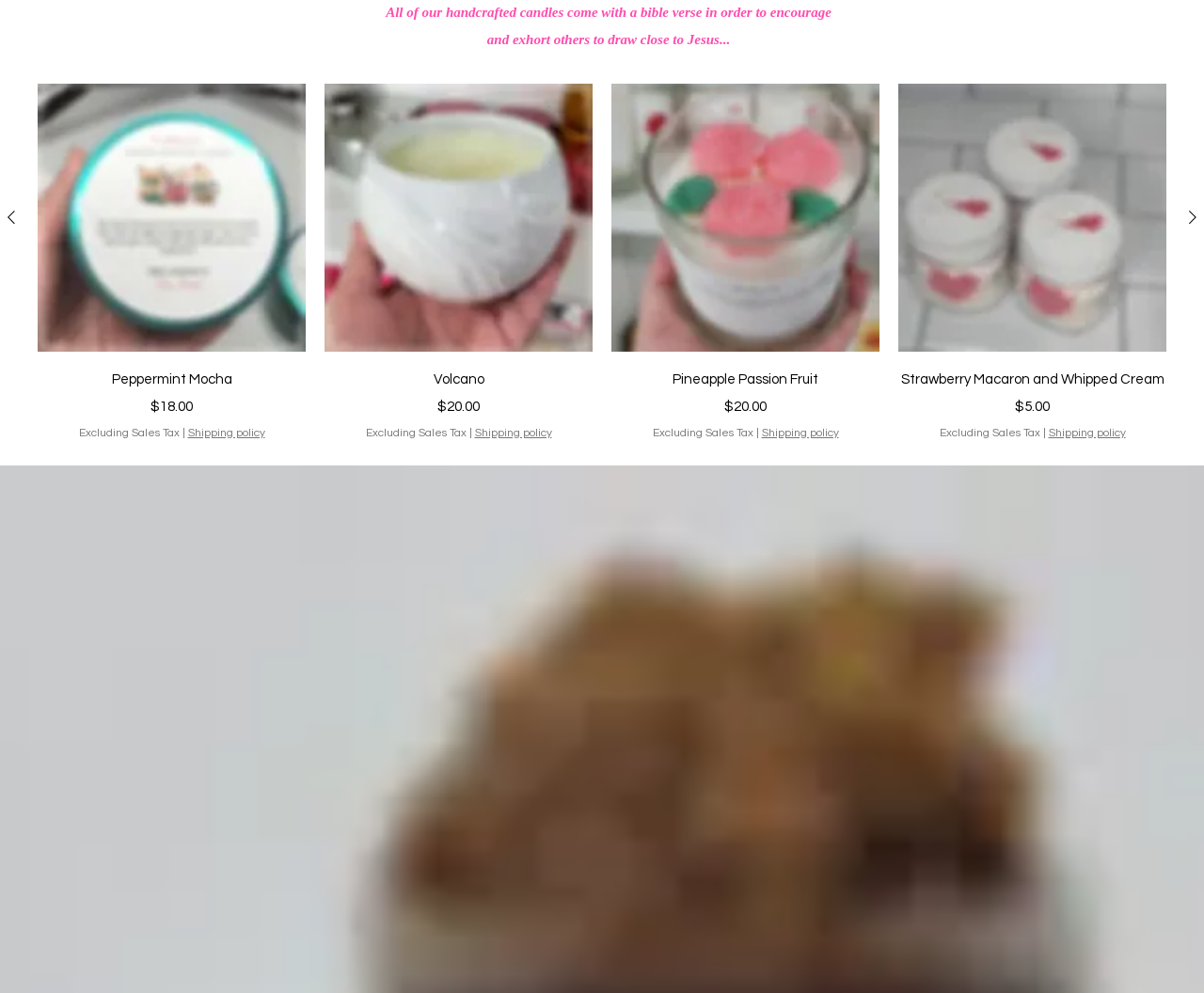Please find the bounding box coordinates of the element that needs to be clicked to perform the following instruction: "Go to previous product". The bounding box coordinates should be four float numbers between 0 and 1, represented as [left, top, right, bottom].

[0.0, 0.208, 0.019, 0.231]